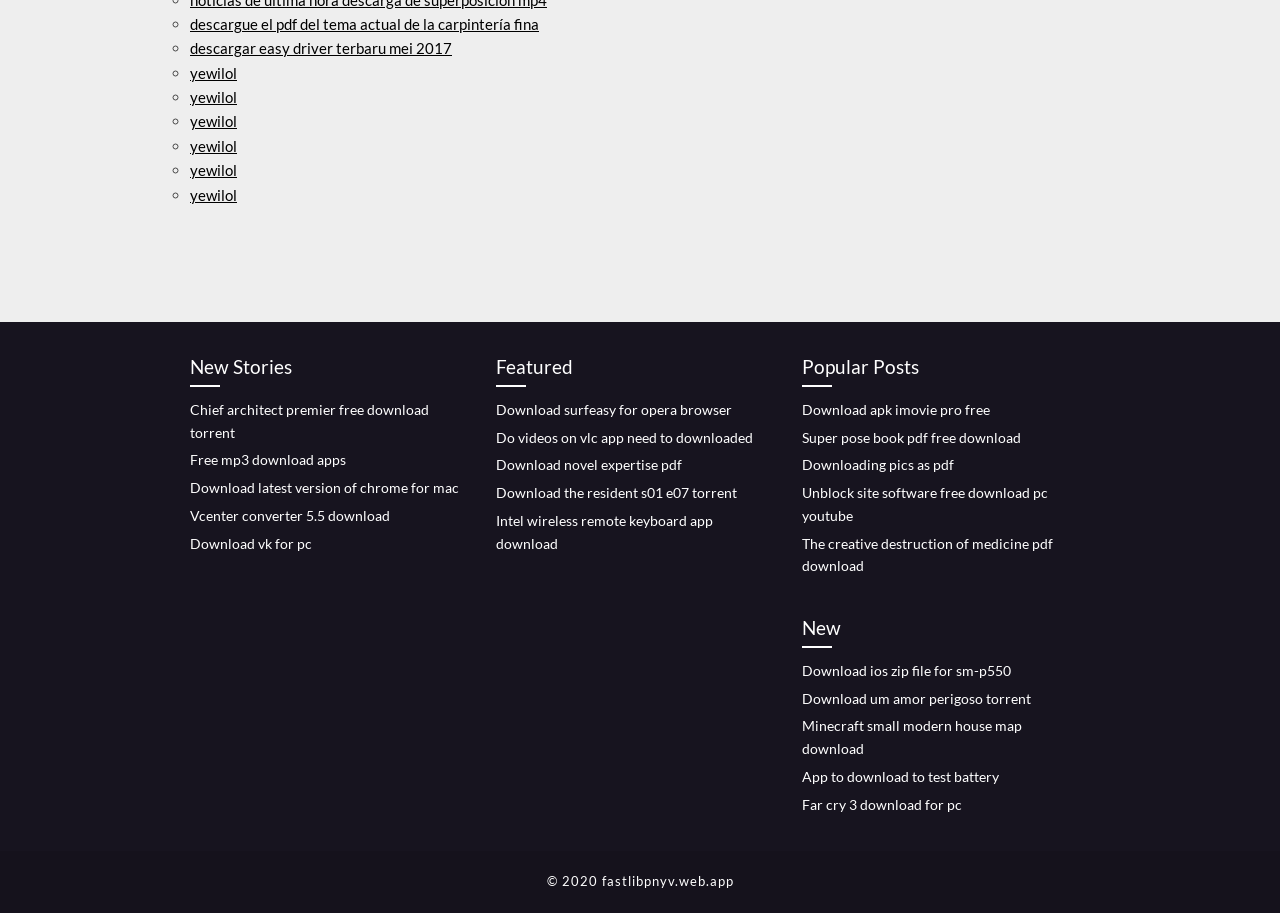Determine the bounding box coordinates of the element that should be clicked to execute the following command: "Go to Home page".

None